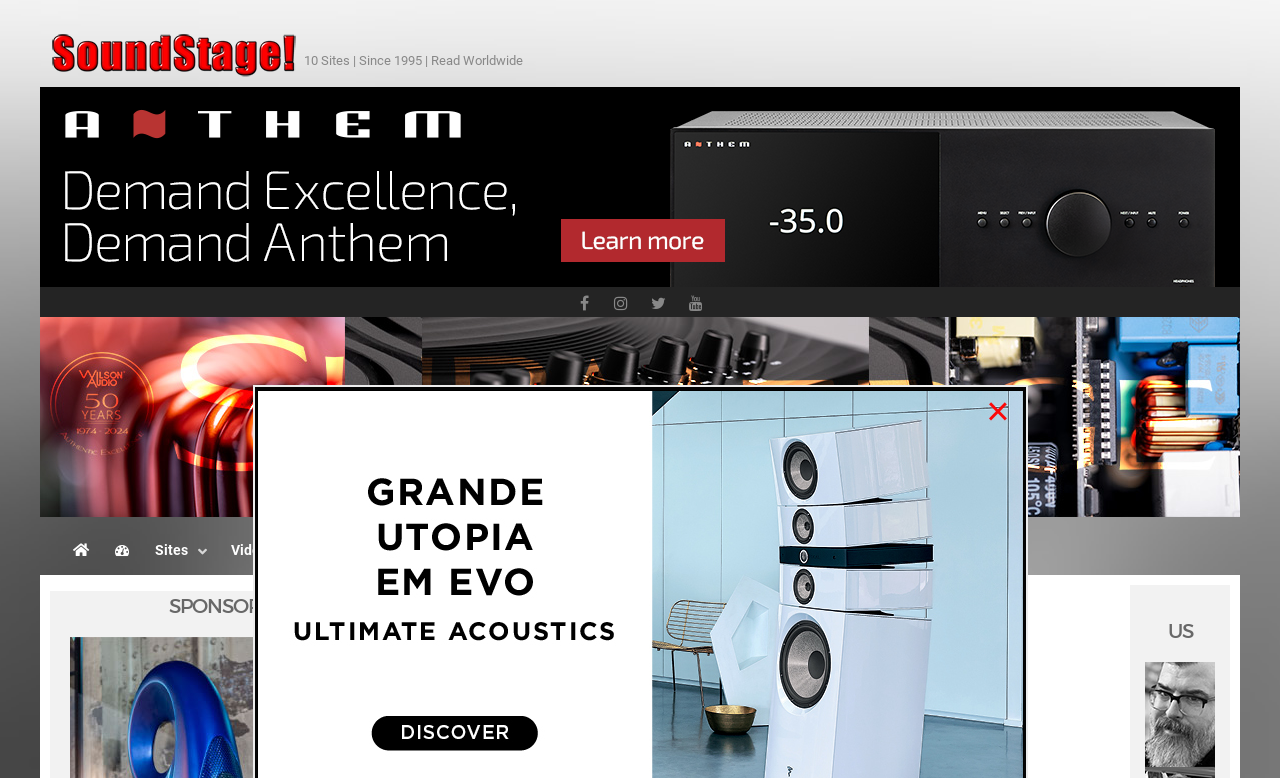Point out the bounding box coordinates of the section to click in order to follow this instruction: "Visit the 'Wilson Audio' page".

[0.031, 0.522, 0.969, 0.547]